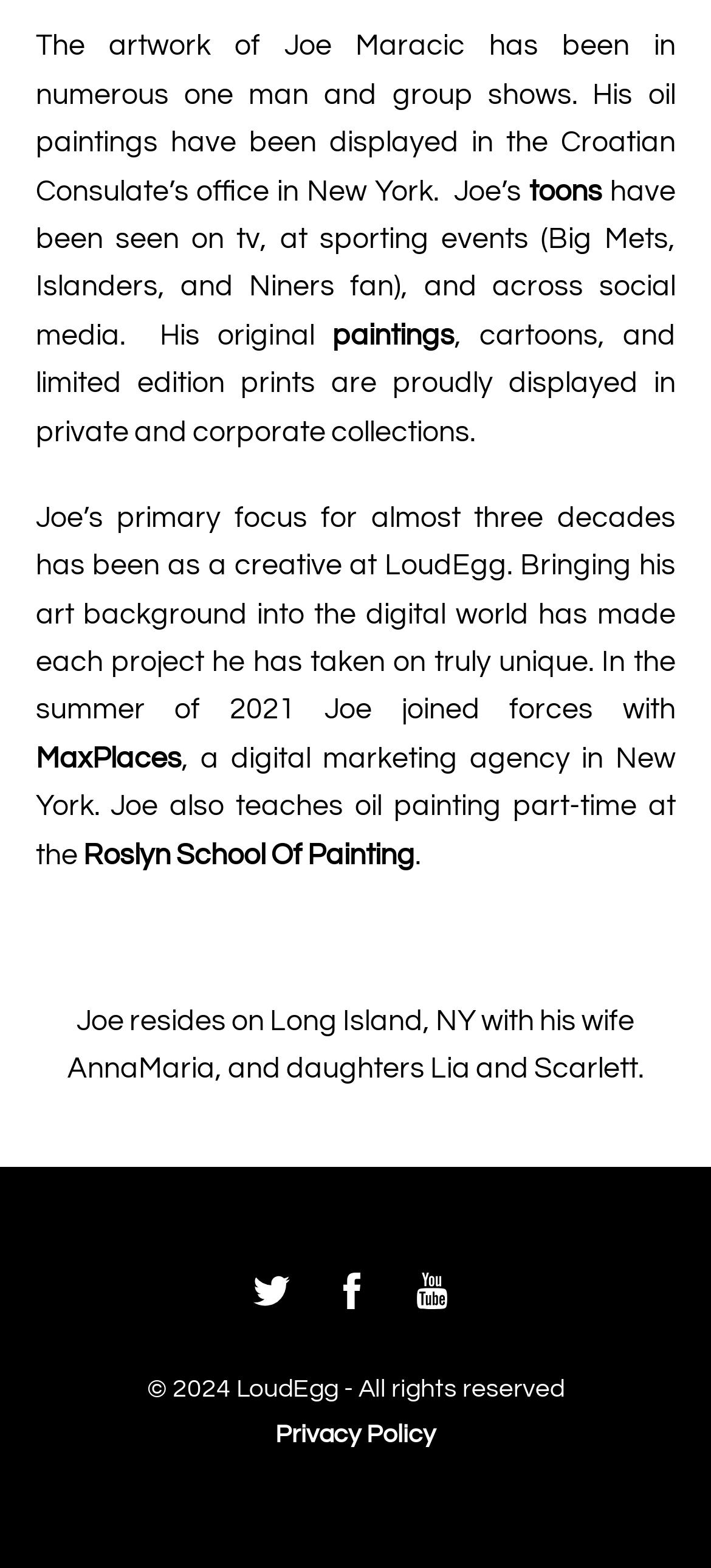Please identify the bounding box coordinates of the region to click in order to complete the given instruction: "visit the Twitter page". The coordinates should be four float numbers between 0 and 1, i.e., [left, top, right, bottom].

[0.331, 0.814, 0.433, 0.83]